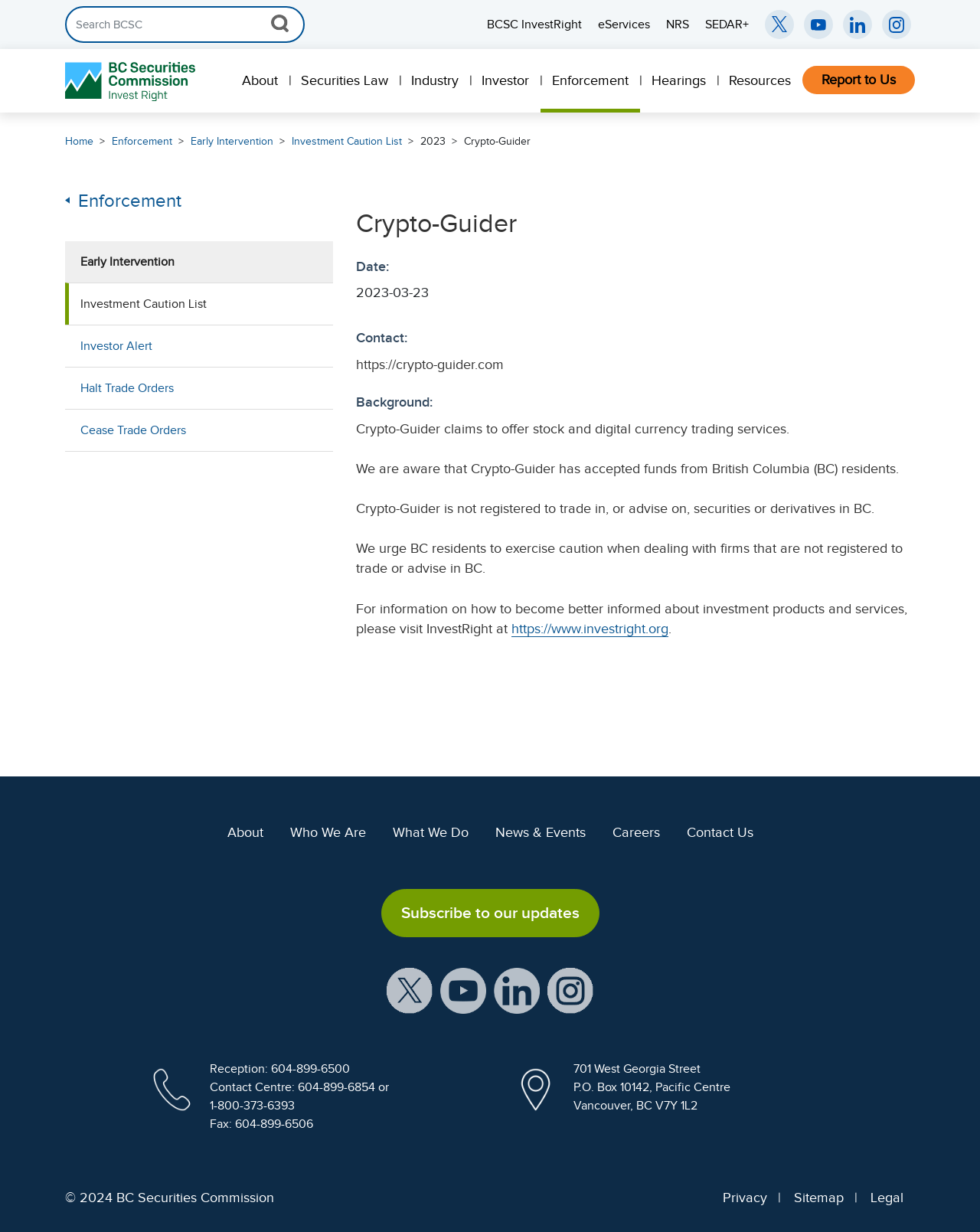What is the name of the logo on the top left?
Please answer using one word or phrase, based on the screenshot.

BCSC Logo